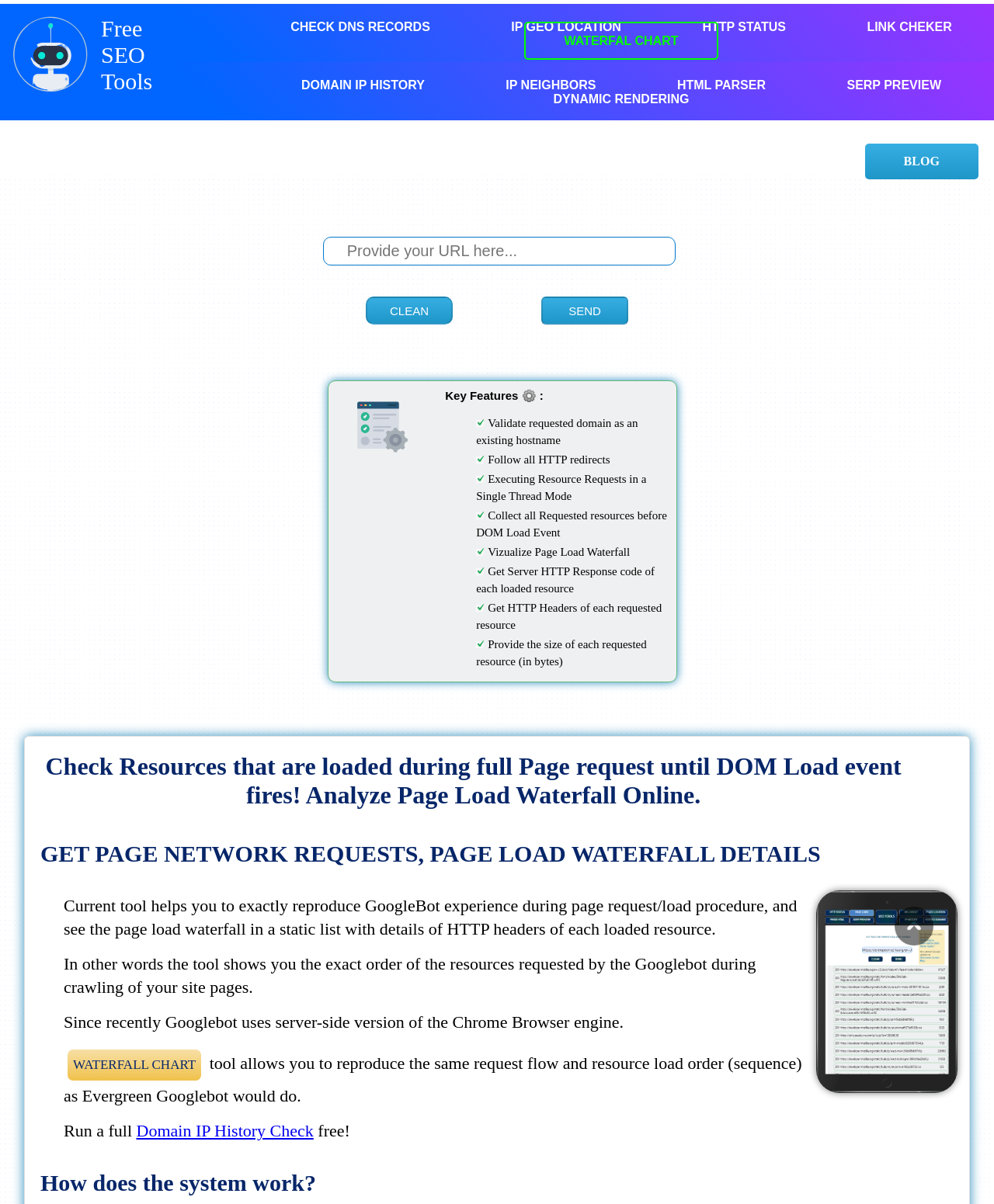Extract the bounding box coordinates for the described element: "IP GEO LOCATION". The coordinates should be represented as four float numbers between 0 and 1: [left, top, right, bottom].

[0.475, 0.008, 0.664, 0.037]